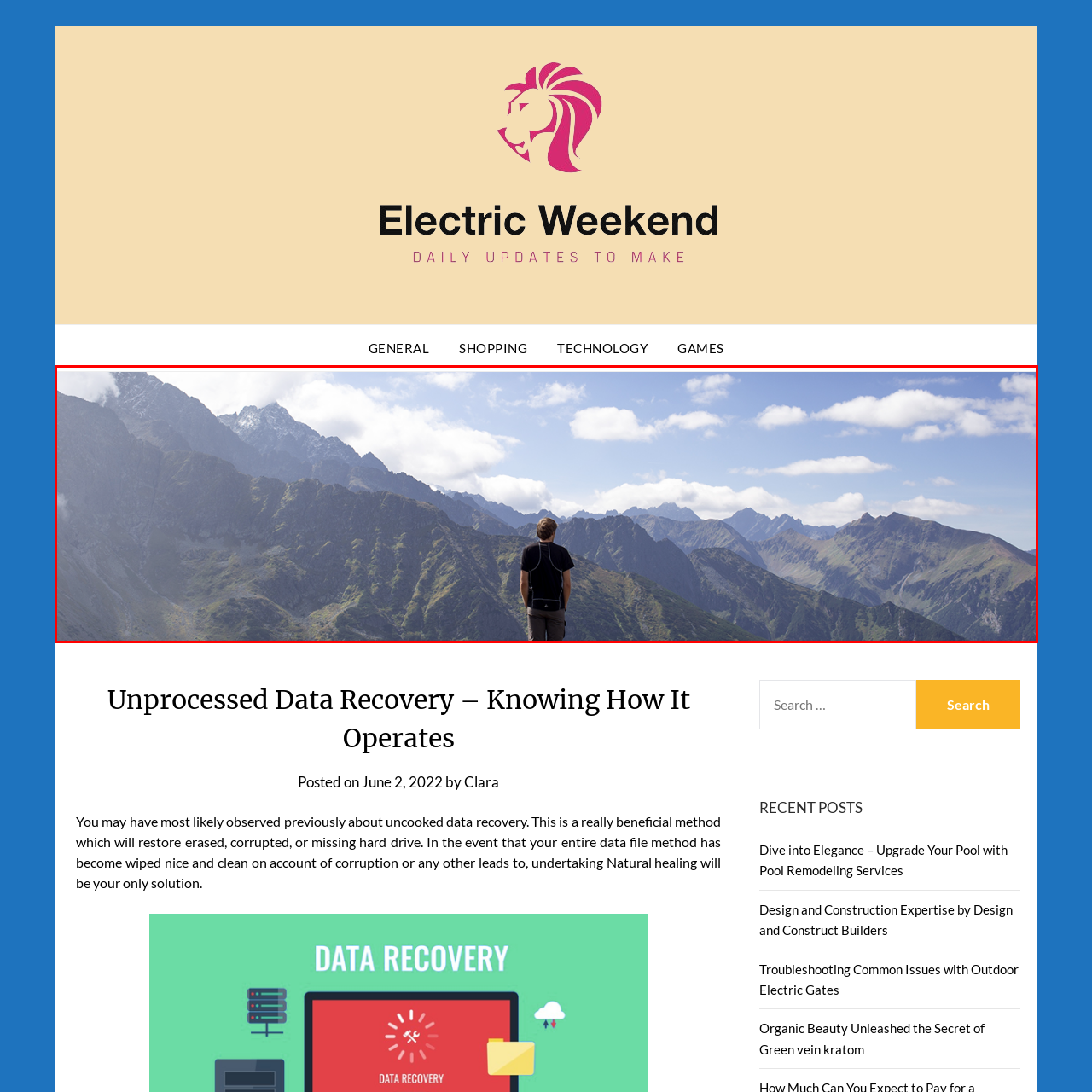What is the person in the image surrounded by?
Review the image highlighted by the red bounding box and respond with a brief answer in one word or phrase.

Tower mountains